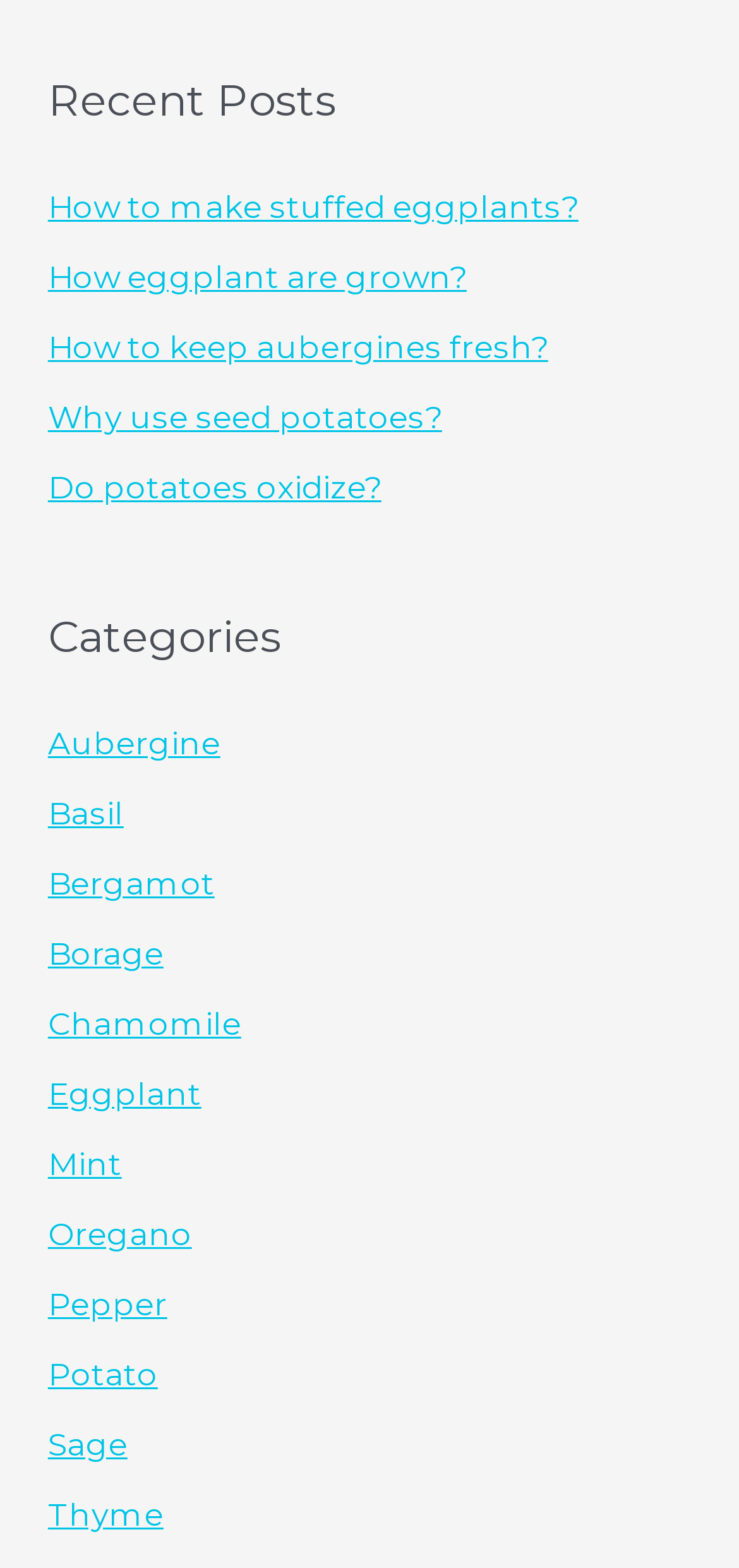Please determine the bounding box coordinates of the section I need to click to accomplish this instruction: "Go to July 2020".

None